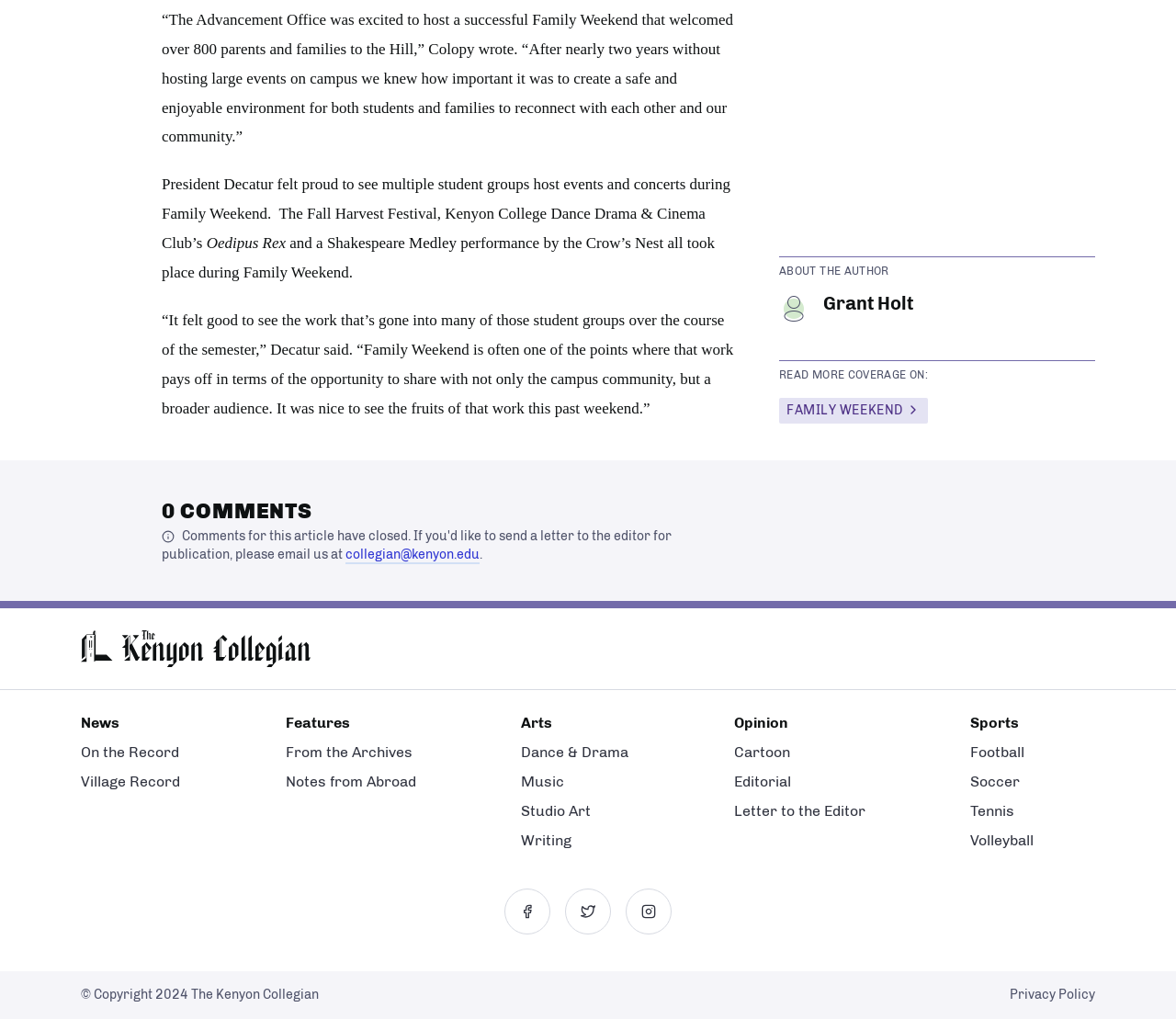Find the bounding box coordinates of the clickable area that will achieve the following instruction: "Visit The Kenyon Collegian on Facebook".

[0.429, 0.872, 0.468, 0.917]